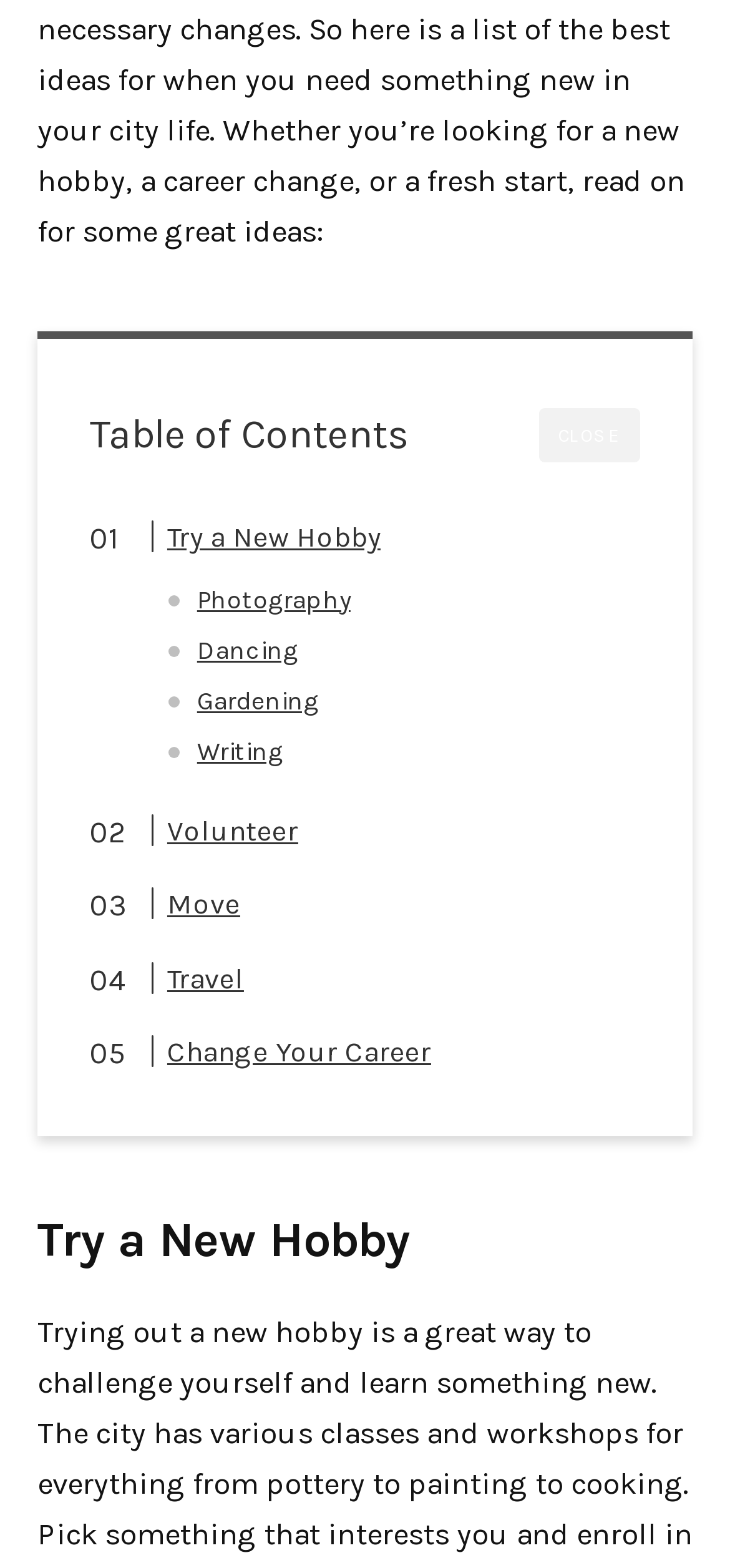Using the details in the image, give a detailed response to the question below:
What is the first hobby listed?

The first hobby listed is 'Photography' which is a link element located at [0.27, 0.37, 0.48, 0.395] coordinates.